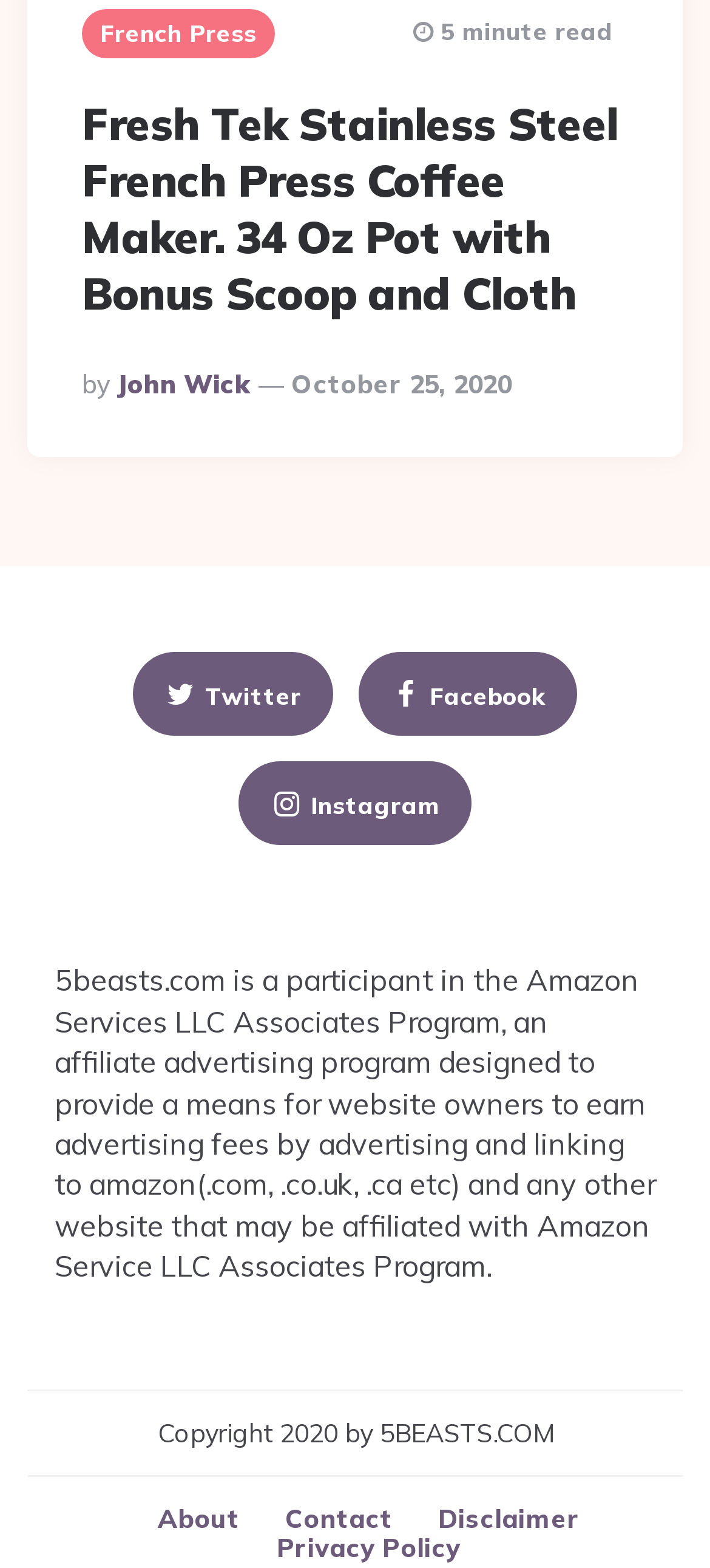Provide a one-word or short-phrase answer to the question:
Who posted the article?

John Wick